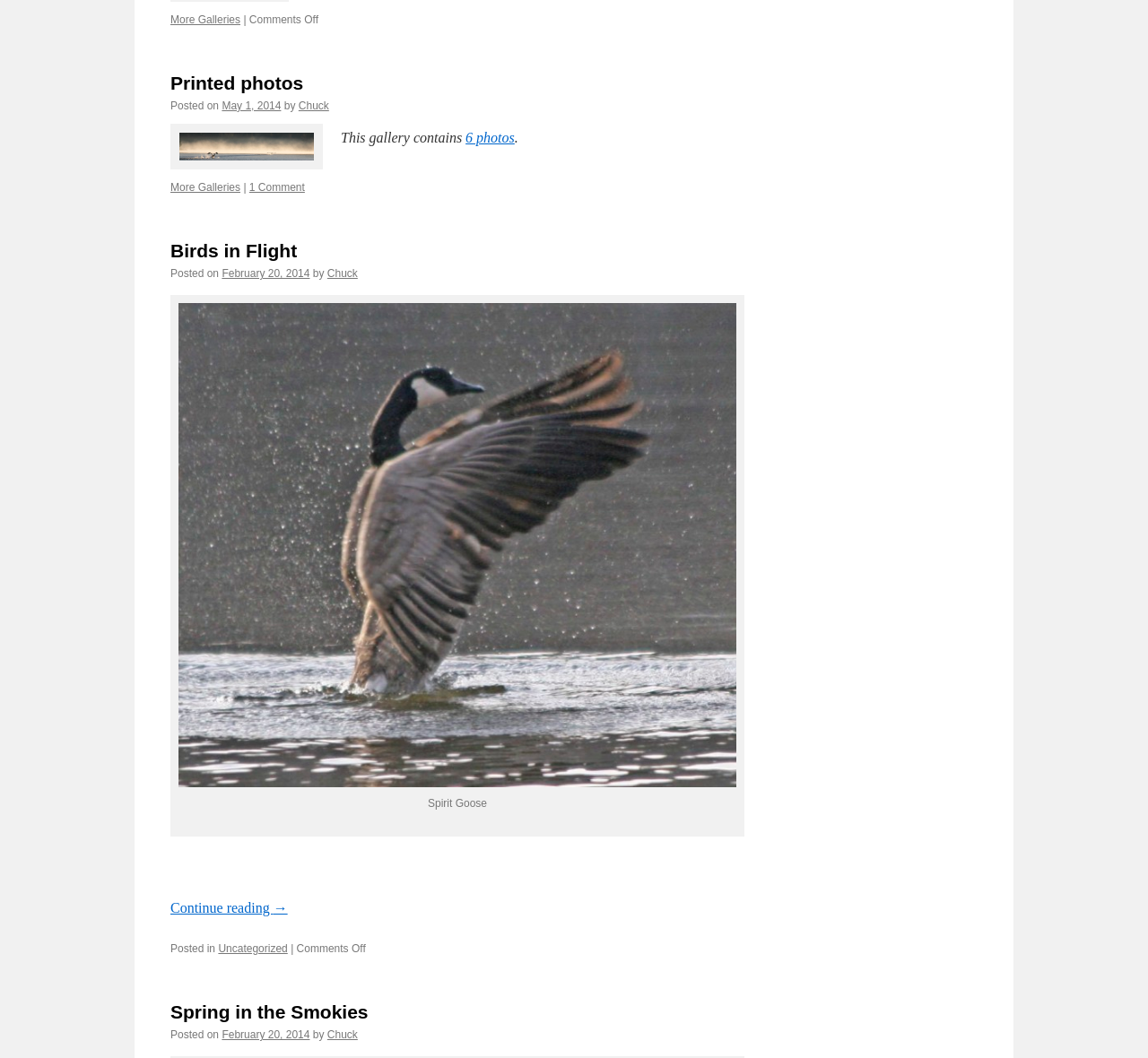Given the element description: "February 20, 2014", predict the bounding box coordinates of this UI element. The coordinates must be four float numbers between 0 and 1, given as [left, top, right, bottom].

[0.193, 0.253, 0.27, 0.265]